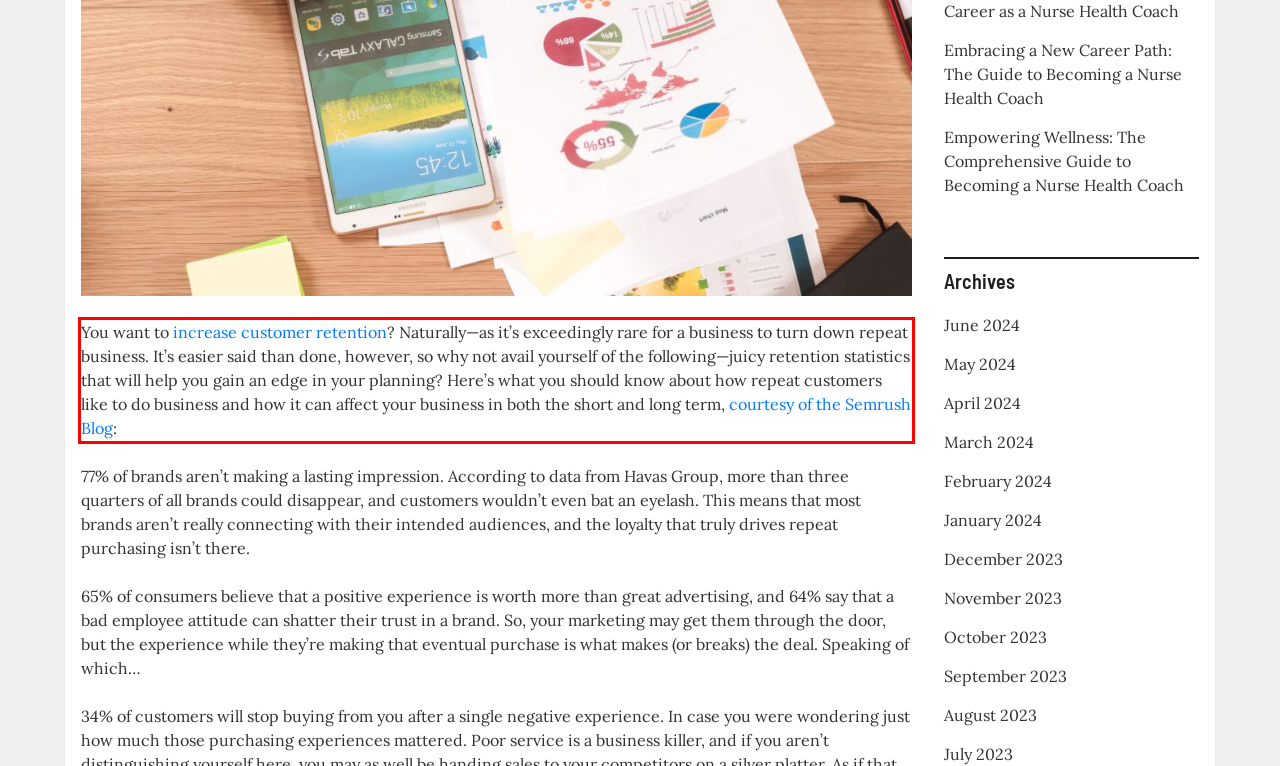Please perform OCR on the UI element surrounded by the red bounding box in the given webpage screenshot and extract its text content.

You want to increase customer retention? Naturally—as it’s exceedingly rare for a business to turn down repeat business. It’s easier said than done, however, so why not avail yourself of the following—juicy retention statistics that will help you gain an edge in your planning? Here’s what you should know about how repeat customers like to do business and how it can affect your business in both the short and long term, courtesy of the Semrush Blog: